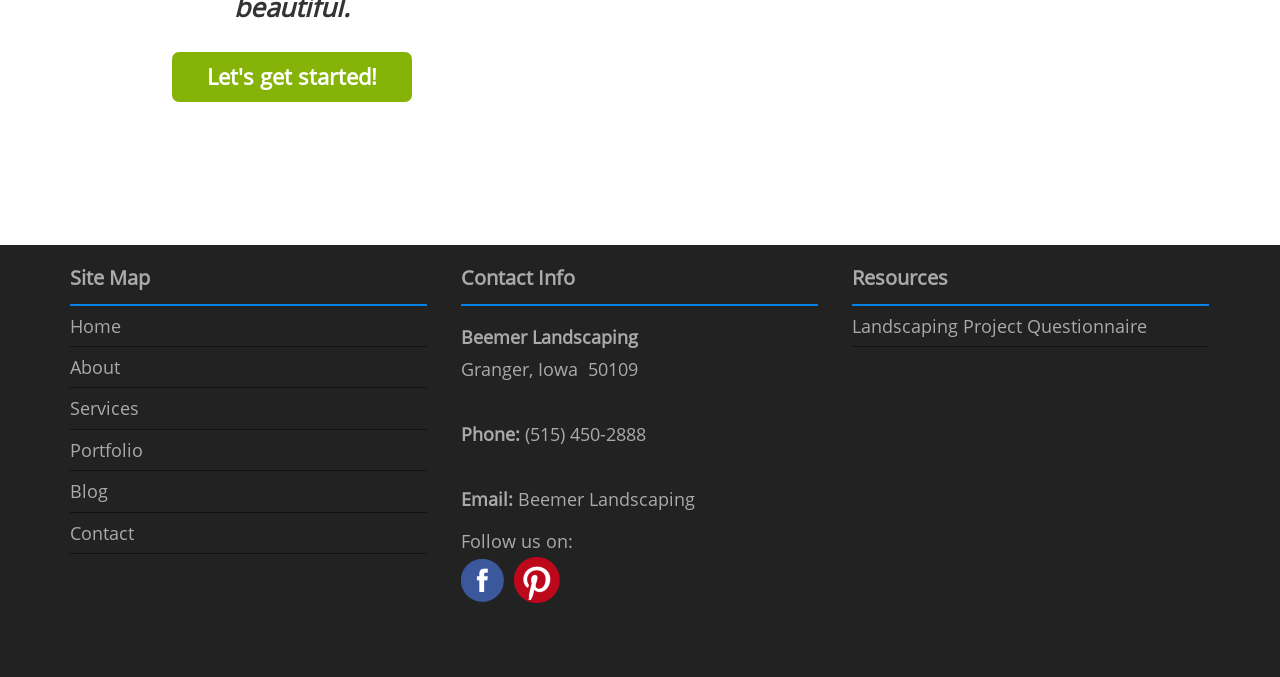Pinpoint the bounding box coordinates of the clickable area needed to execute the instruction: "Follow Beemer Landscaping on Facebook". The coordinates should be specified as four float numbers between 0 and 1, i.e., [left, top, right, bottom].

[0.36, 0.836, 0.394, 0.872]